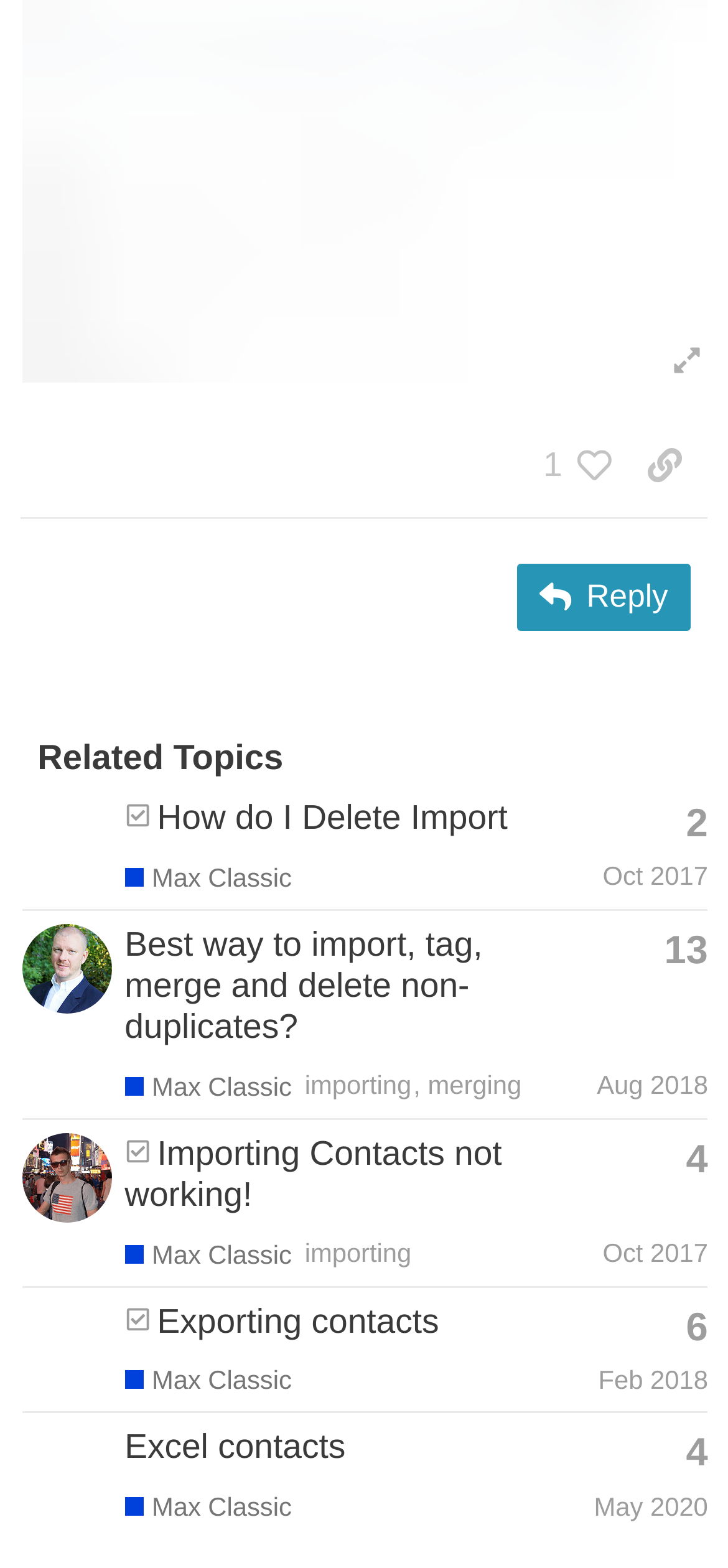Identify the bounding box for the element characterized by the following description: "Max Classic".

[0.171, 0.683, 0.401, 0.703]